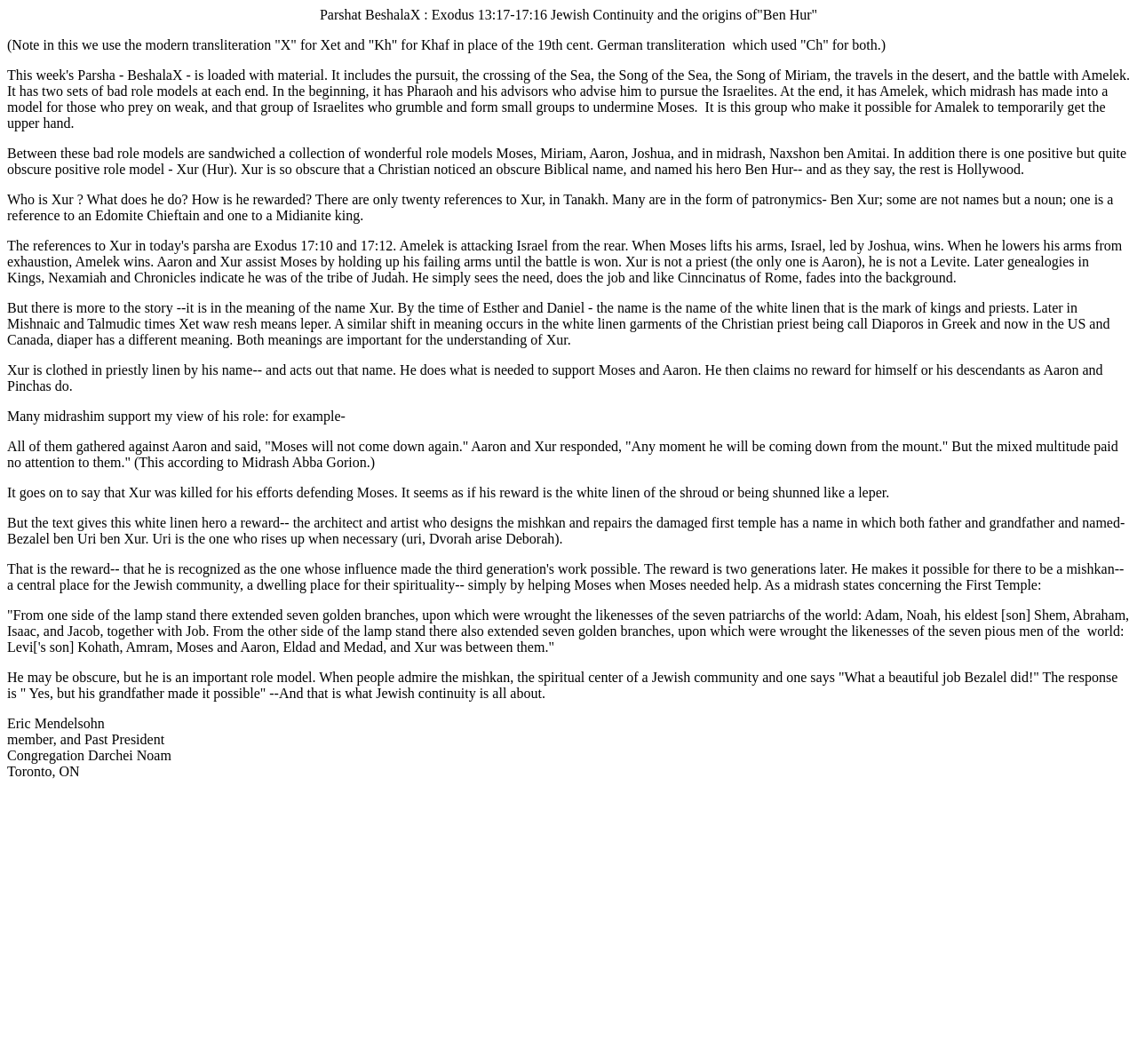Create a detailed description of the webpage's content and layout.

The webpage is about Parshat BeshalaX, which is a Jewish scripture passage, and its connection to the origins of "Ben Hur". The page contains a series of paragraphs discussing the role model Xur (Hur) in the Jewish scripture. 

At the top of the page, there is a note explaining the modern transliteration of Hebrew letters. Below this note, there are several paragraphs of text that discuss Xur's character, his actions, and his rewards. These paragraphs are arranged in a vertical sequence, with each paragraph building upon the previous one to tell a story about Xur.

The text describes Xur as a positive but obscure role model, who is mentioned only twenty times in the Tanakh. It explains the meaning of his name, which is related to white linen, a symbol of kings and priests. The text also discusses how Xur supports Moses and Aaron, and how he is rewarded for his actions.

The page also includes a quote from Midrash Abba Gorion, which describes Xur's defense of Moses. Additionally, there is a passage that describes Xur's reward, which is related to the design of the mishkan, a spiritual center of a Jewish community.

At the bottom of the page, there is a section that appears to be a signature or a bio, which mentions Eric Mendelsohn, a member and past president of Congregation Darchei Noam in Toronto, ON.